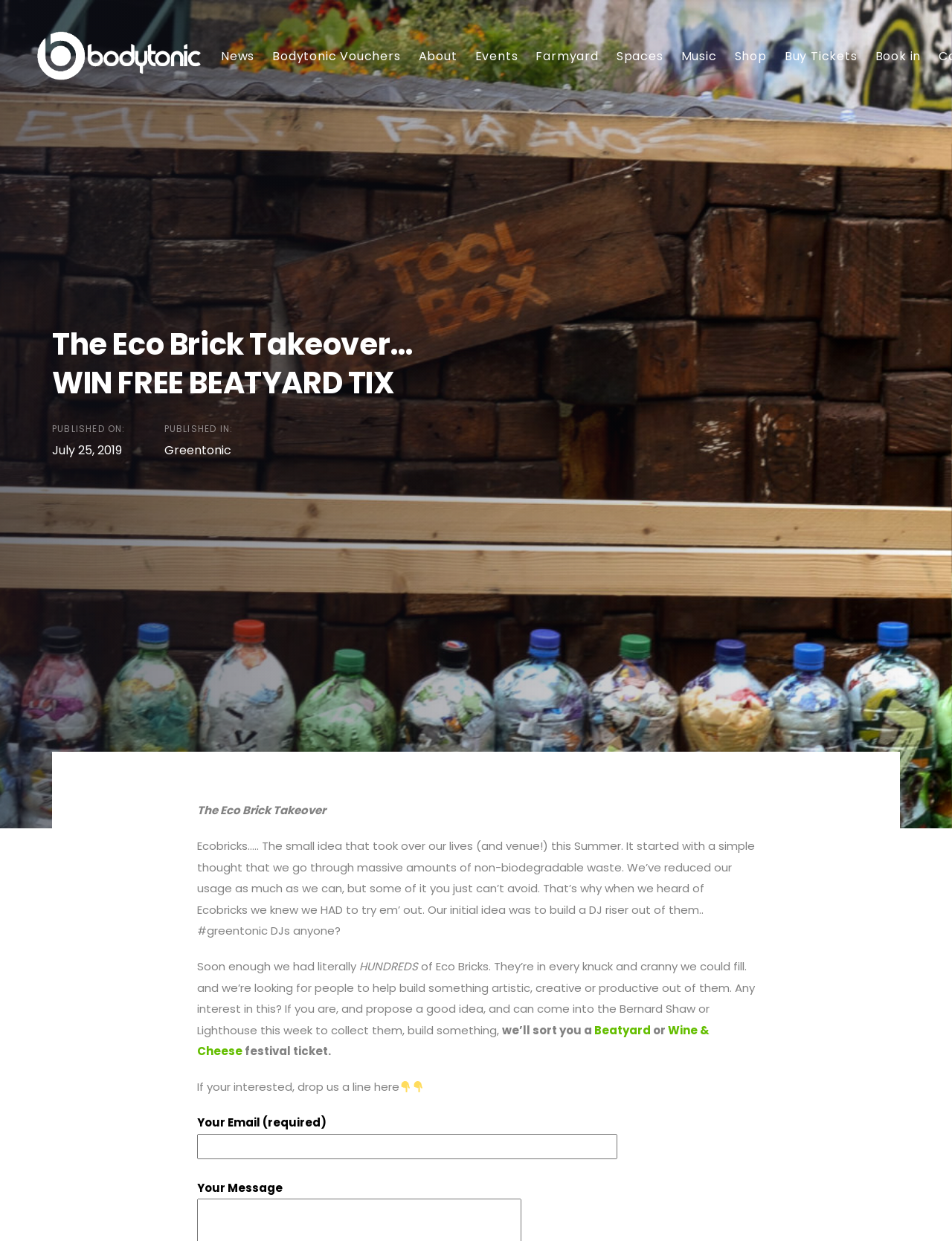Determine the bounding box coordinates of the clickable element necessary to fulfill the instruction: "Enter your email address". Provide the coordinates as four float numbers within the 0 to 1 range, i.e., [left, top, right, bottom].

[0.207, 0.913, 0.648, 0.934]